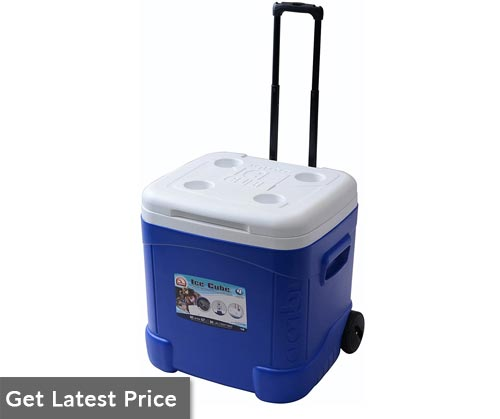Explain the image in detail, mentioning the main subjects and background elements.

The image showcases the Igloo Ice Cube Roller Cooler, designed for convenience and practicality. This cooler features a vibrant blue body with a white lid that incorporates four cup holders, allowing easy access to drinks while minimizing spills. Its sturdy, telescopic handle ensures effortless transport, making it ideal for outings such as beach trips or camping adventures. The roller wheels enhance mobility, ensuring you can easily drag it along, much like a suitcase on wheels. The cooler is optimized for capacity, holding up to 40 quarts, accommodating approximately 56 cans, making it a perfect companion for gatherings and events.